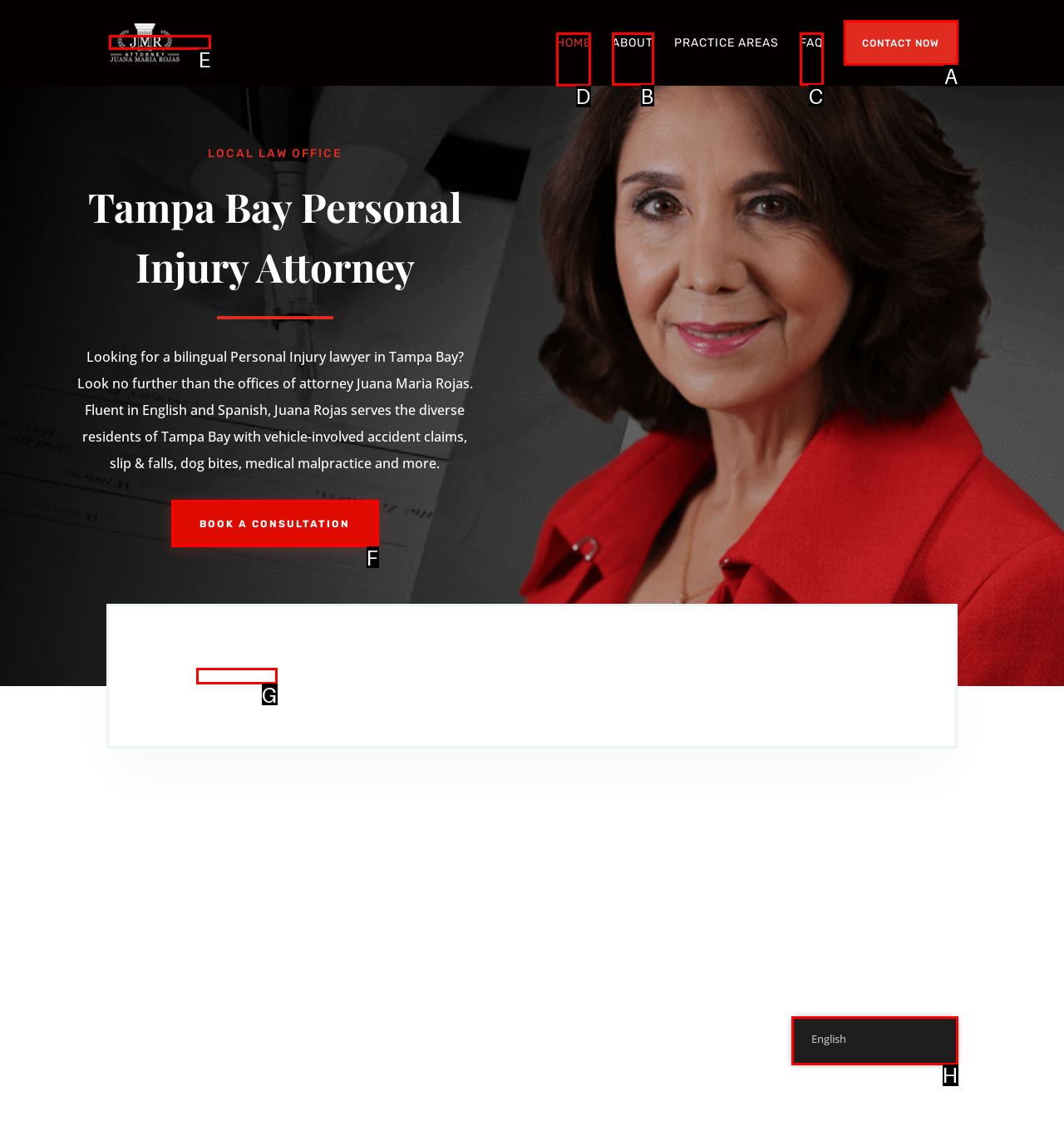Determine which letter corresponds to the UI element to click for this task: Click the HOME link
Respond with the letter from the available options.

D